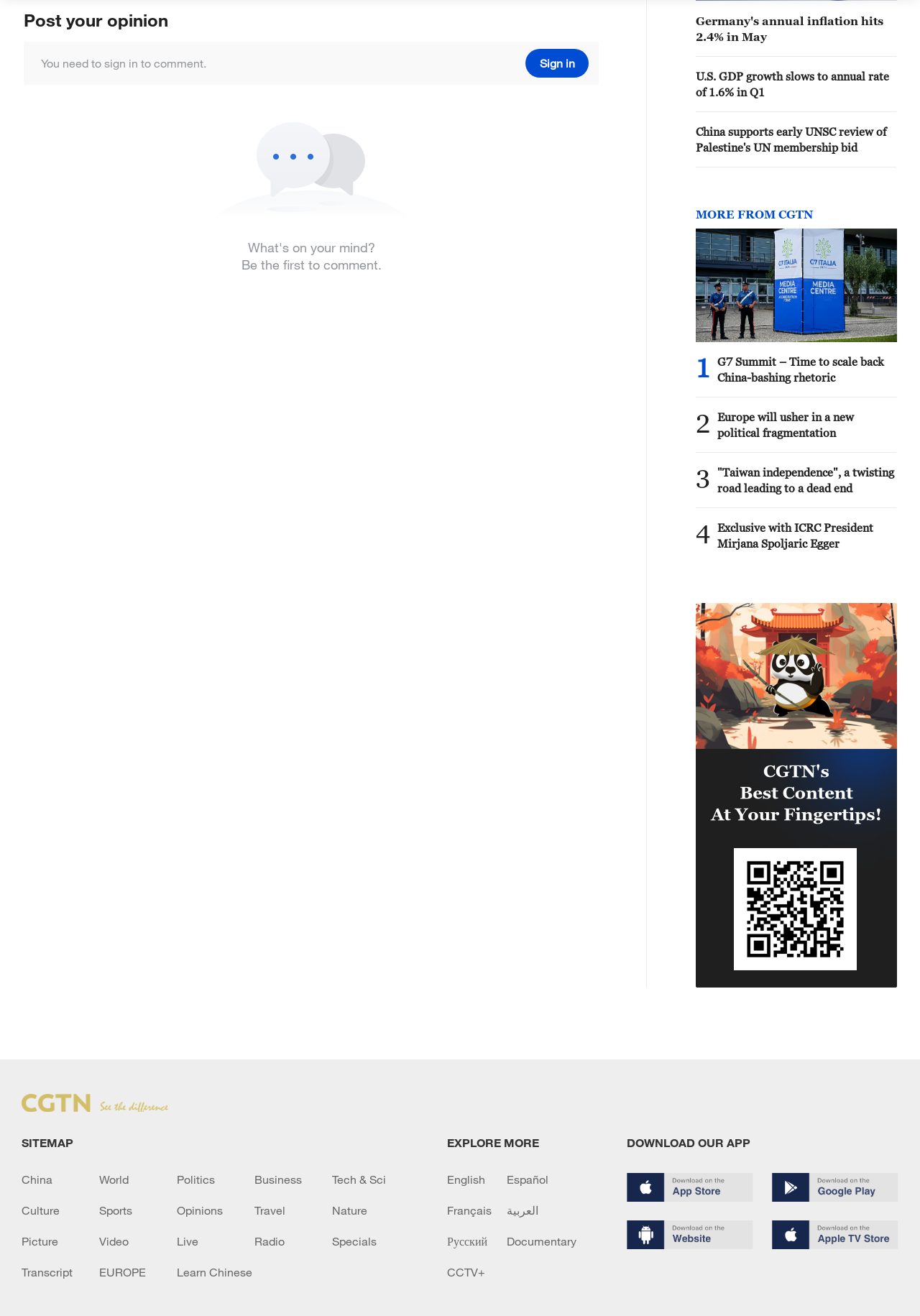Kindly determine the bounding box coordinates of the area that needs to be clicked to fulfill this instruction: "Learn about China's support for Palestine's UN membership bid".

[0.756, 0.094, 0.974, 0.118]